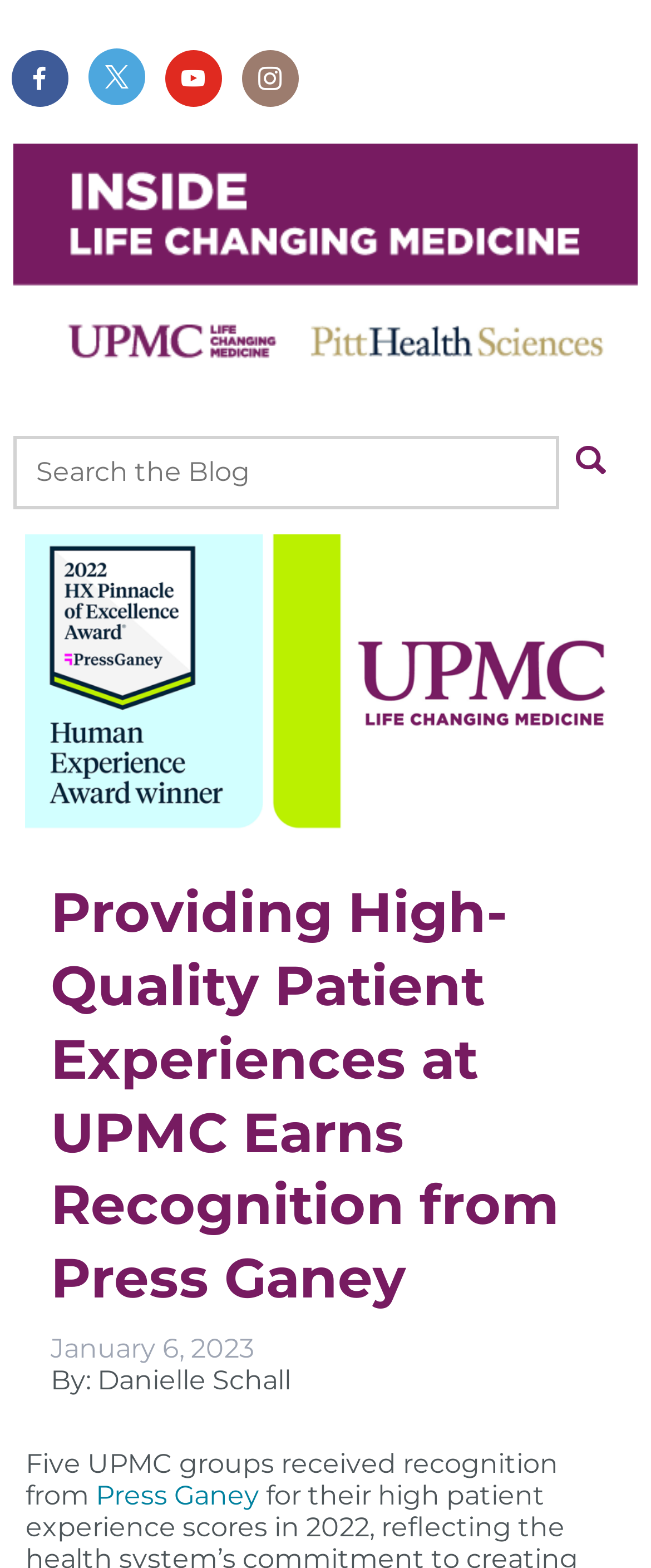Who is the author of the article?
Please use the visual content to give a single word or phrase answer.

Danielle Schall